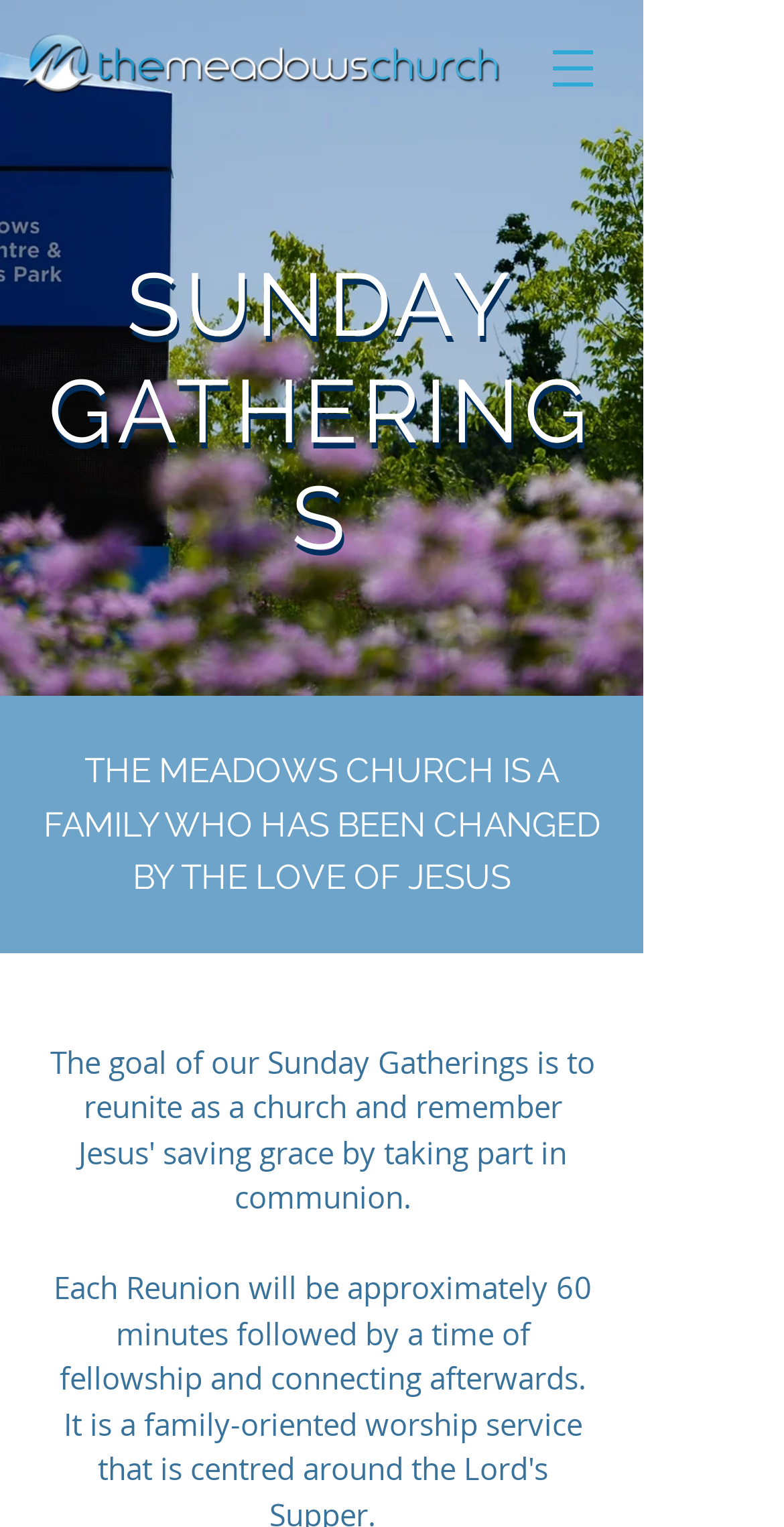What is the name of the church?
Look at the image and respond with a one-word or short-phrase answer.

The Meadows Church